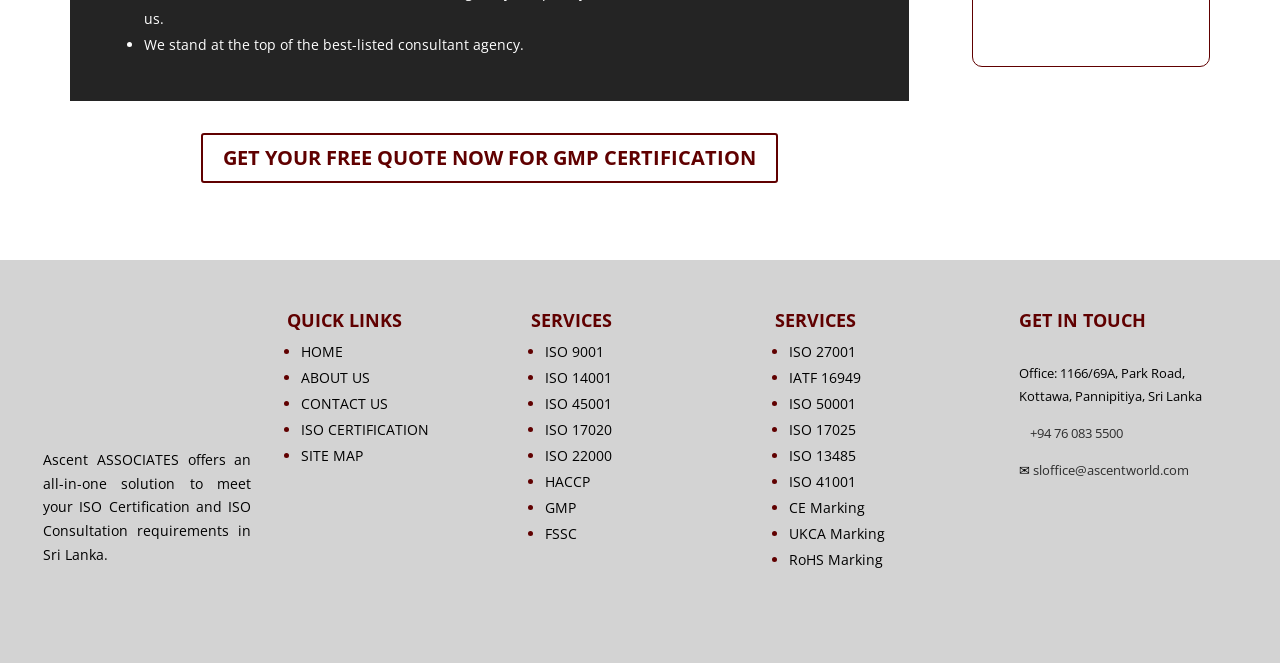Utilize the details in the image to thoroughly answer the following question: What is the company's address?

The company's address is located at the bottom-right of the webpage, under the 'GET IN TOUCH' heading. The full address is 1166/69A, Park Road, Kottawa, Pannipitiya, Sri Lanka.